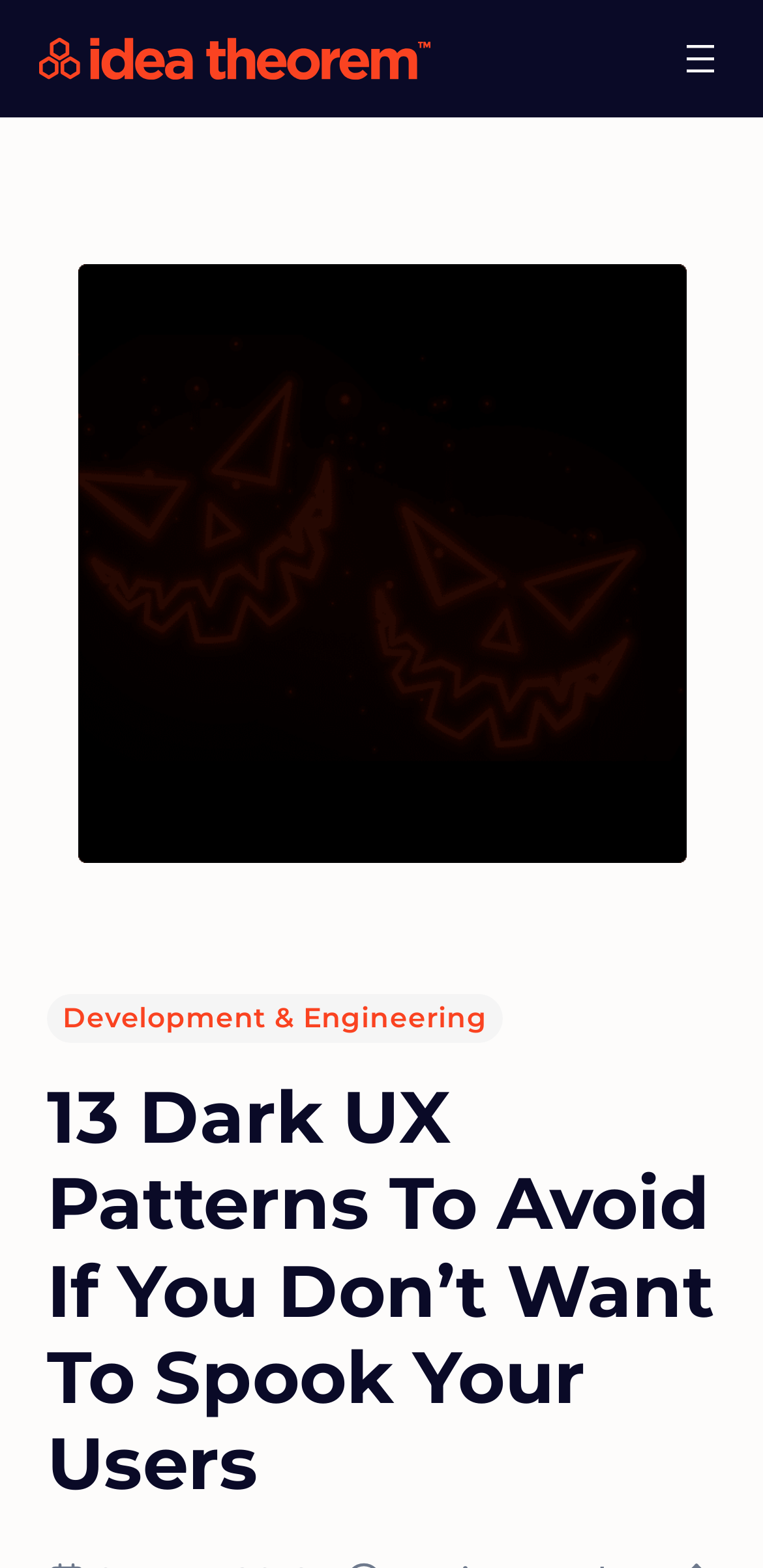From the image, can you give a detailed response to the question below:
Is there a menu that can be opened?

I can see a button labeled 'Open menu' which has a popup dialog, indicating that there is a menu that can be opened.